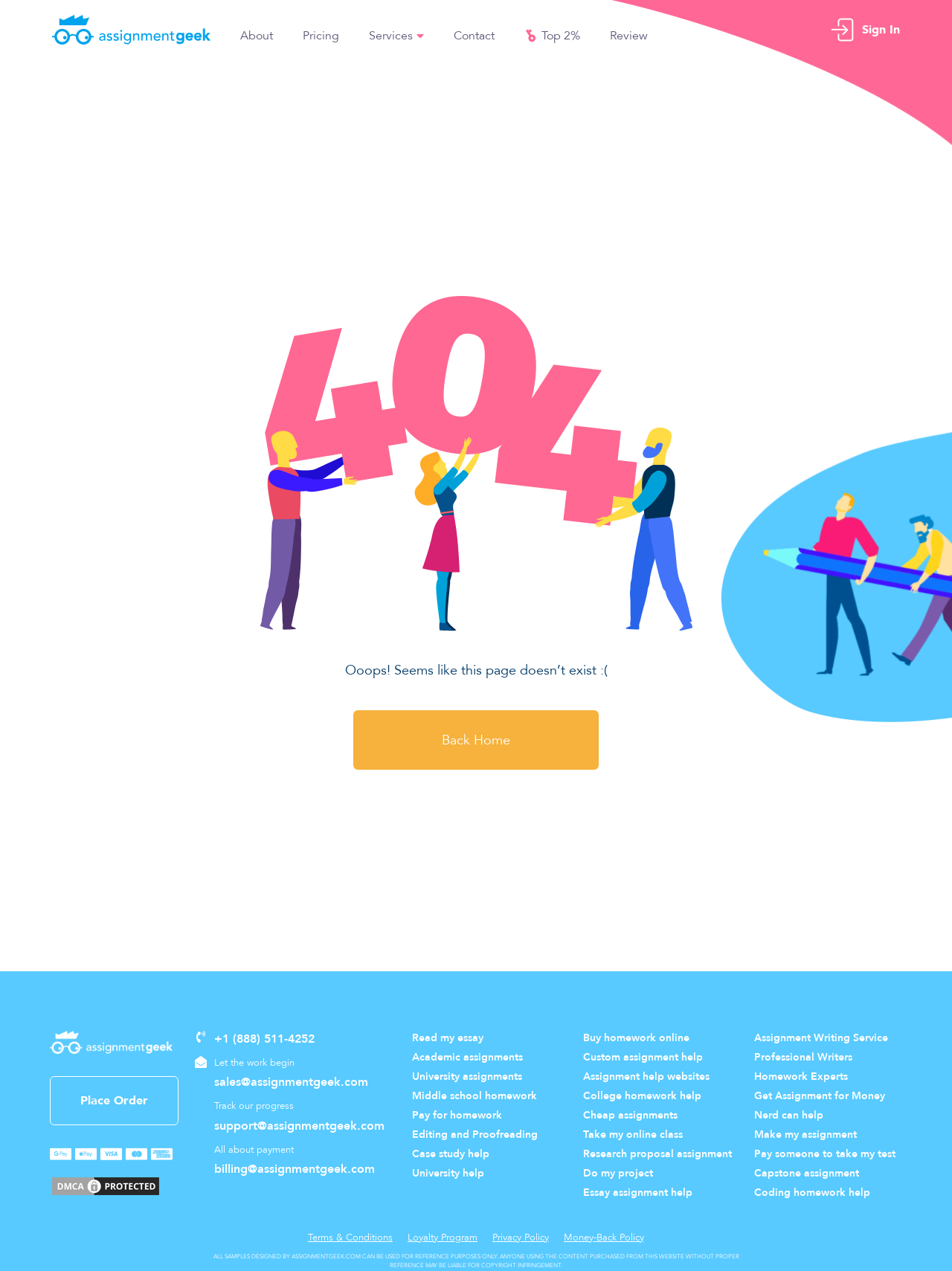Please identify the bounding box coordinates of the clickable element to fulfill the following instruction: "Back to Home". The coordinates should be four float numbers between 0 and 1, i.e., [left, top, right, bottom].

[0.371, 0.559, 0.629, 0.606]